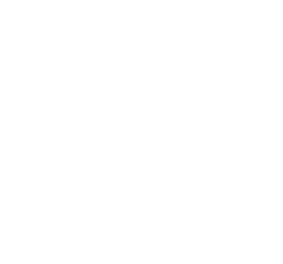Provide a single word or phrase to answer the given question: 
What type of silhouette does the dress have?

A-line